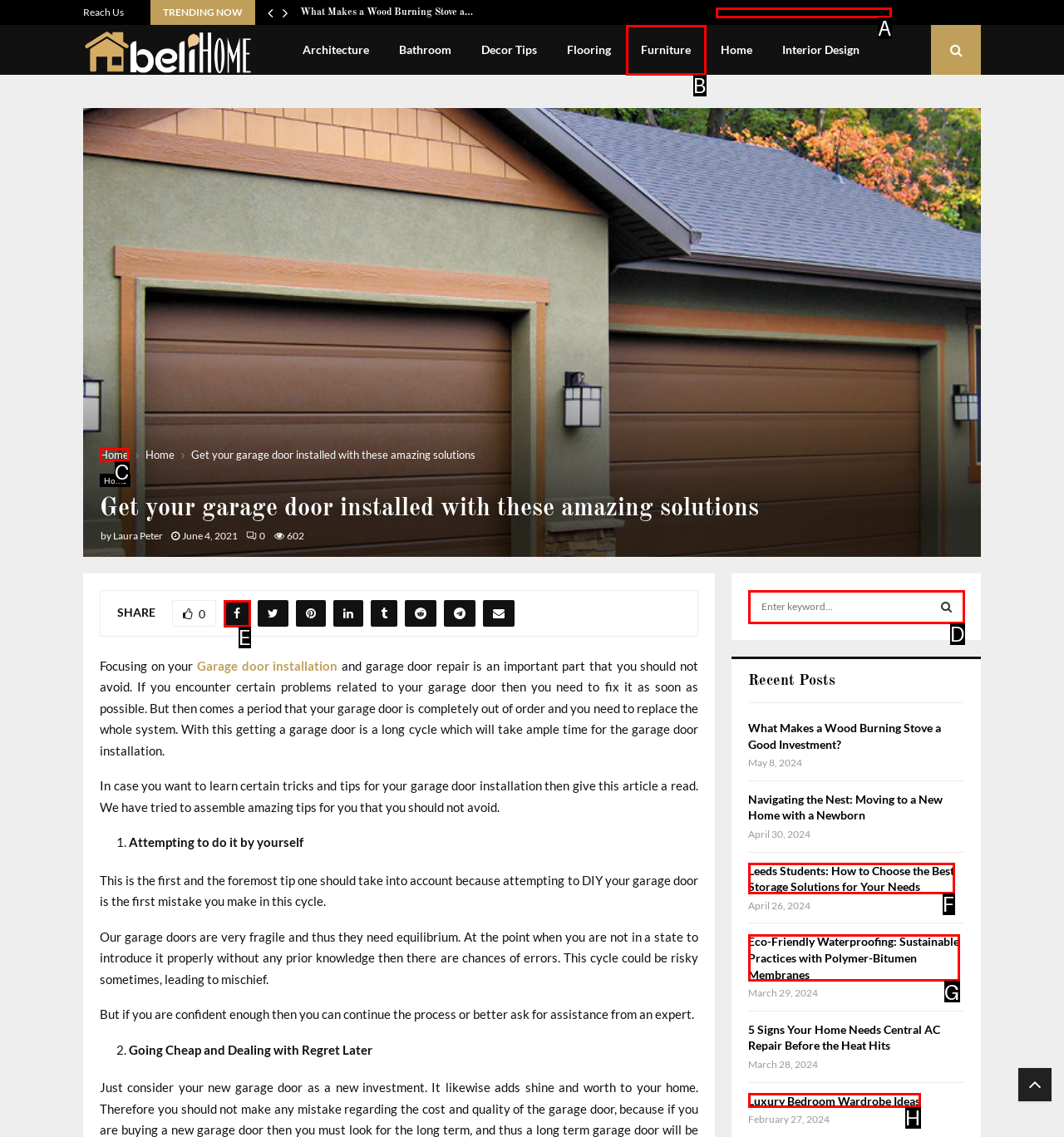From the given options, choose the HTML element that aligns with the description: Luxury Bedroom Wardrobe Ideas. Respond with the letter of the selected element.

H